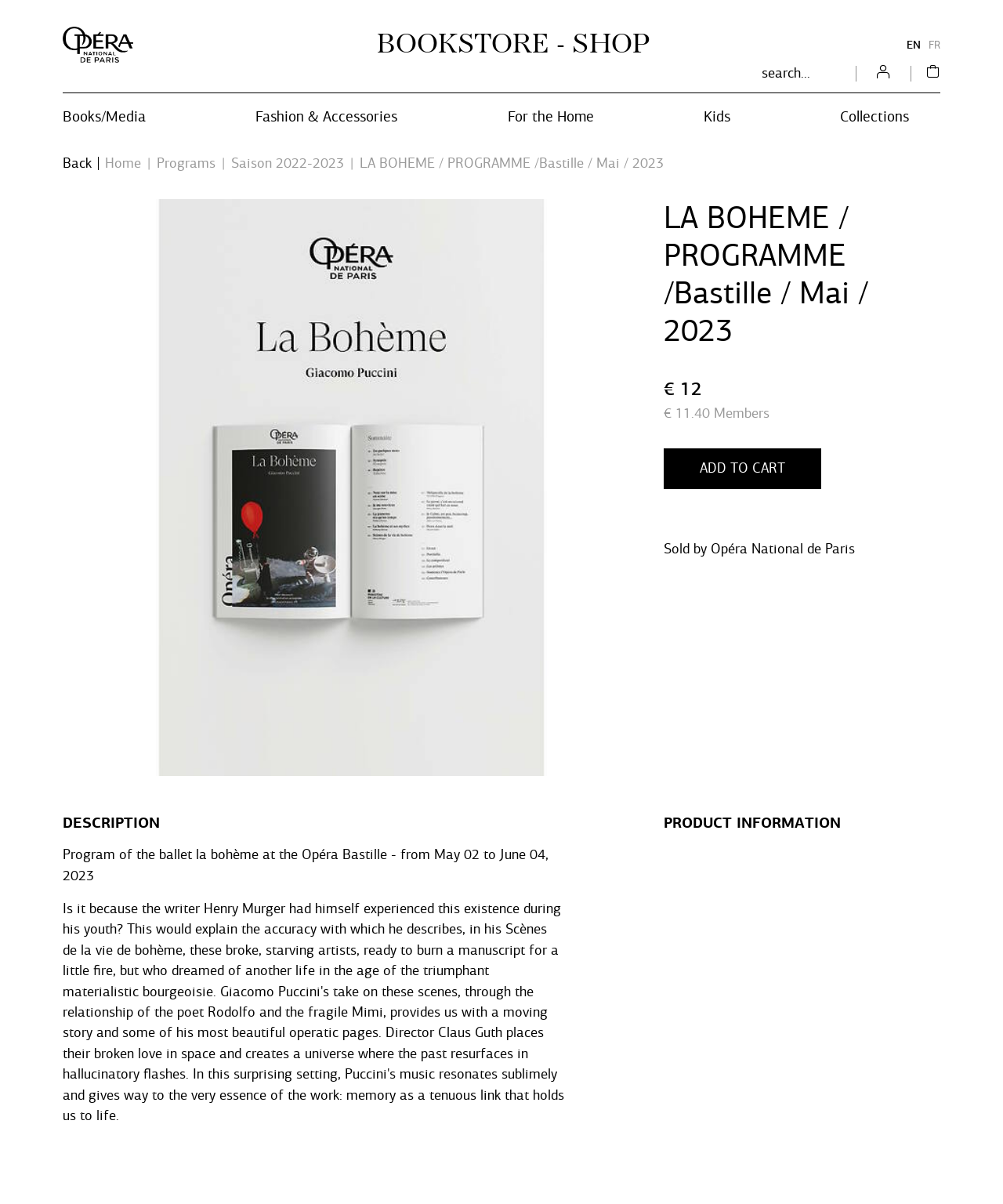Specify the bounding box coordinates of the element's area that should be clicked to execute the given instruction: "Go to the bookstore". The coordinates should be four float numbers between 0 and 1, i.e., [left, top, right, bottom].

[0.375, 0.021, 0.648, 0.053]